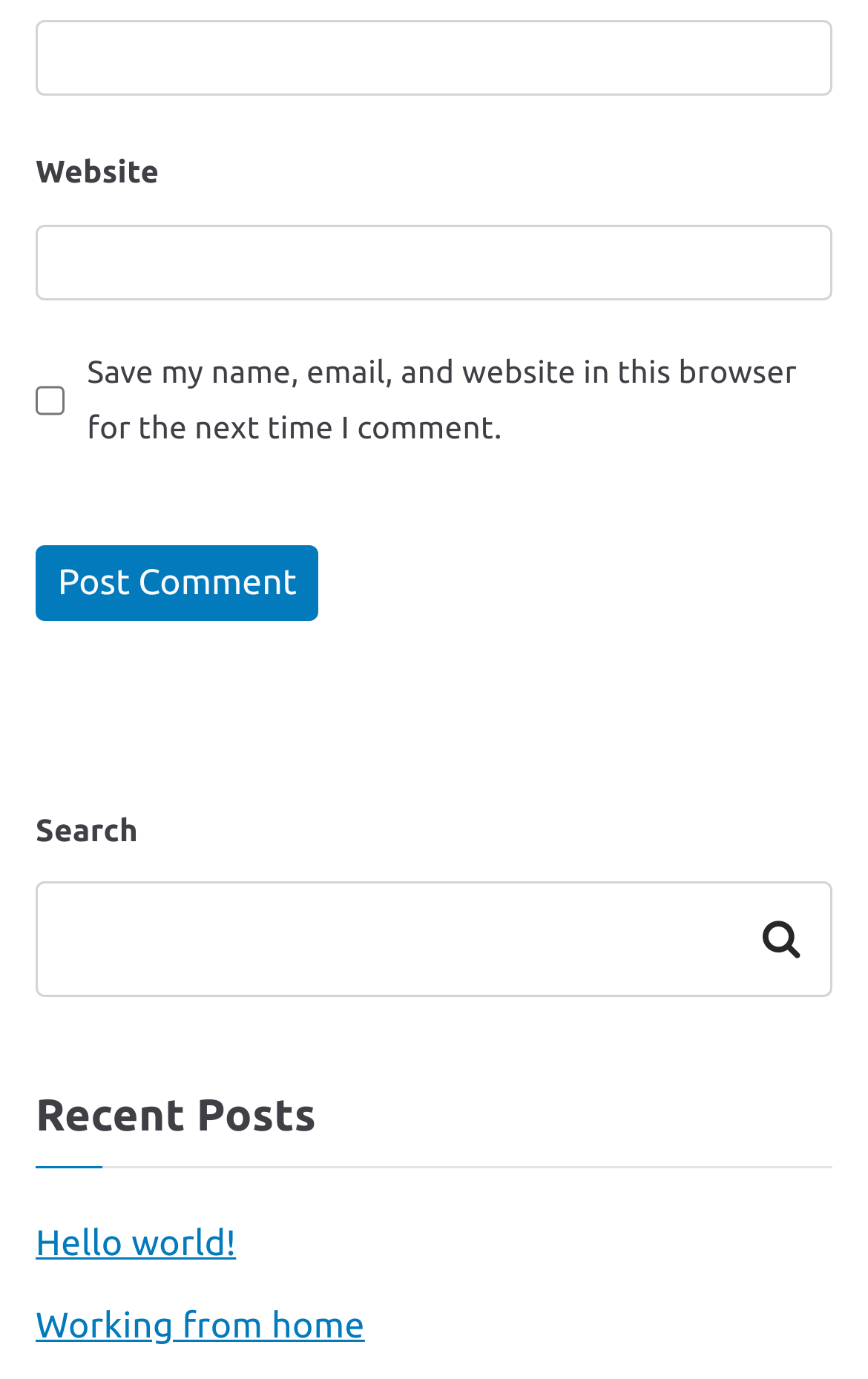Return the bounding box coordinates of the UI element that corresponds to this description: "Search". The coordinates must be given as four float numbers in the range of 0 and 1, [left, top, right, bottom].

[0.847, 0.641, 0.956, 0.722]